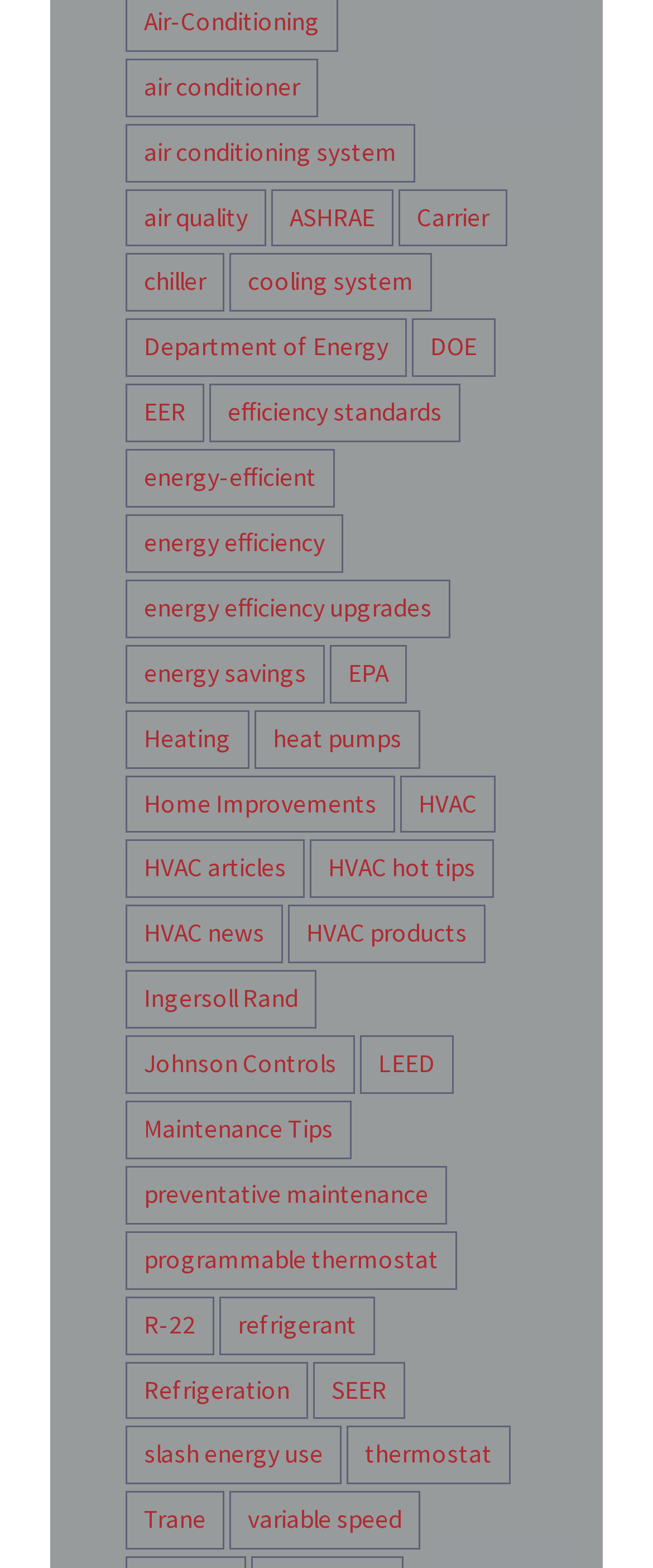What is the significance of 'ASHRAE' on this webpage?
Please answer the question with as much detail and depth as you can.

ASHRAE is an organization that focuses on HVAC and refrigeration. Its presence on this webpage, along with other HVAC-related links, suggests that ASHRAE is a relevant organization in the HVAC industry, and the webpage may be providing information or resources related to ASHRAE's work or standards.